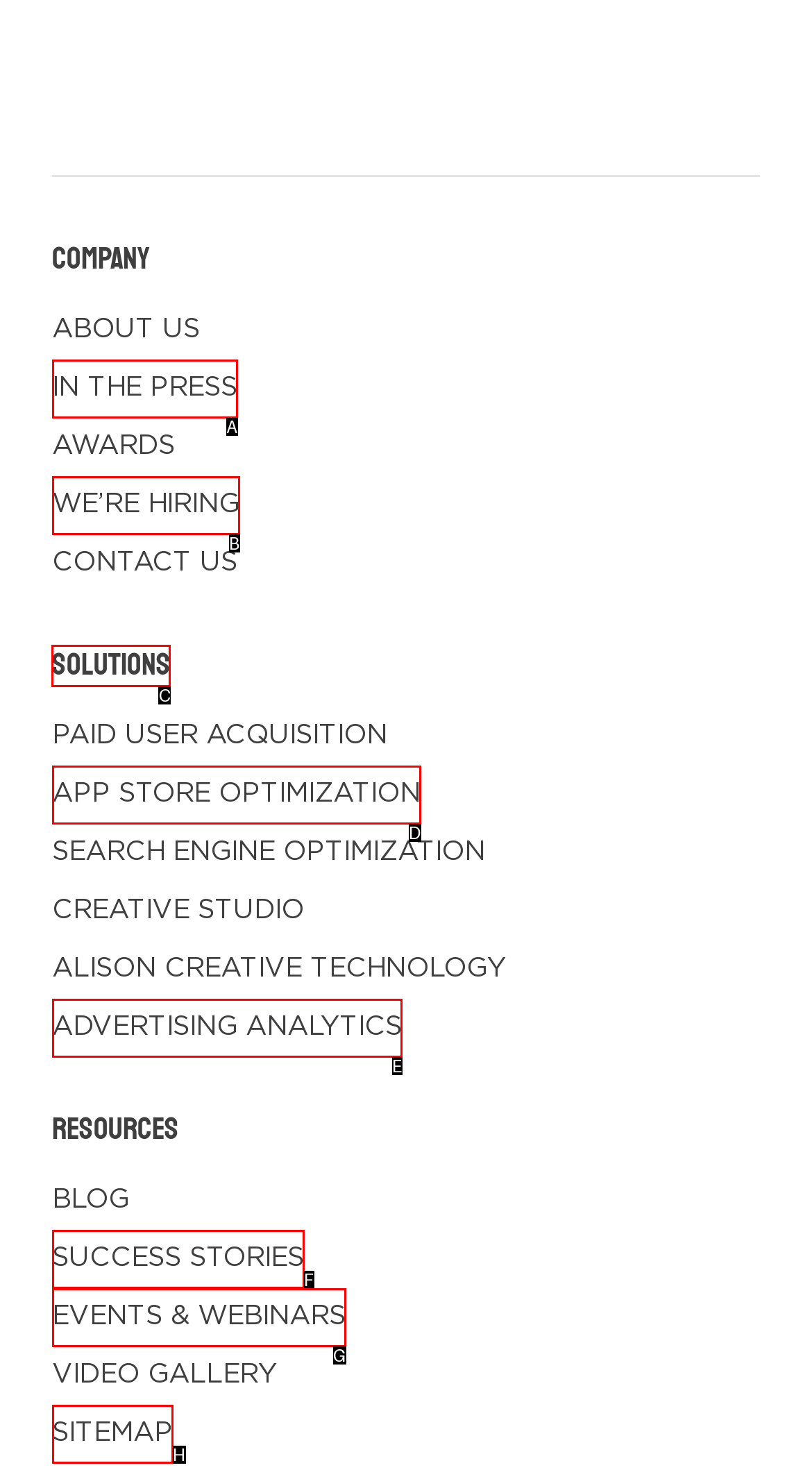Which option should be clicked to execute the following task: explore solutions? Respond with the letter of the selected option.

C